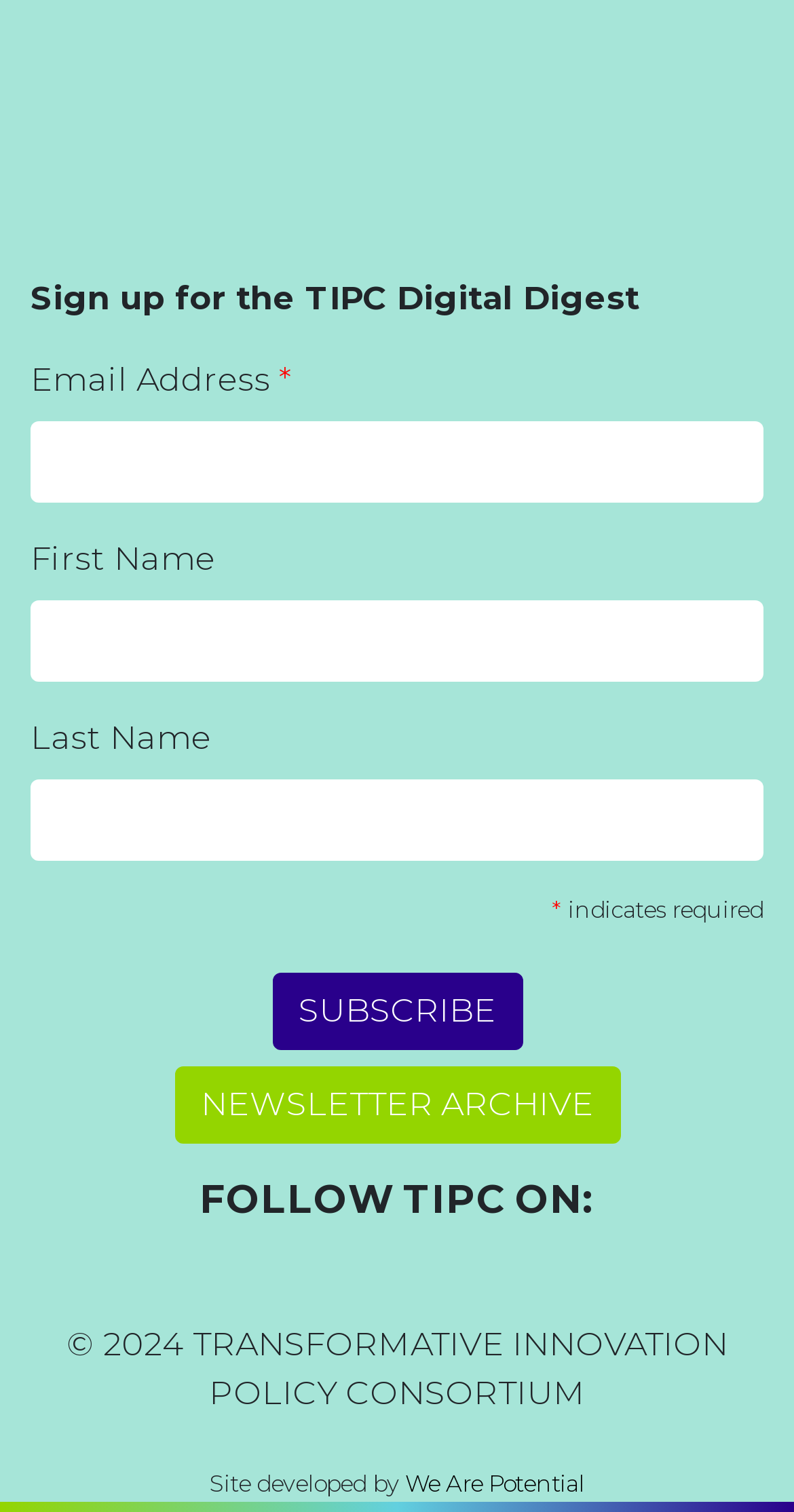Pinpoint the bounding box coordinates of the element you need to click to execute the following instruction: "Follow TIPC on Twitter". The bounding box should be represented by four float numbers between 0 and 1, in the format [left, top, right, bottom].

[0.505, 0.822, 0.523, 0.848]